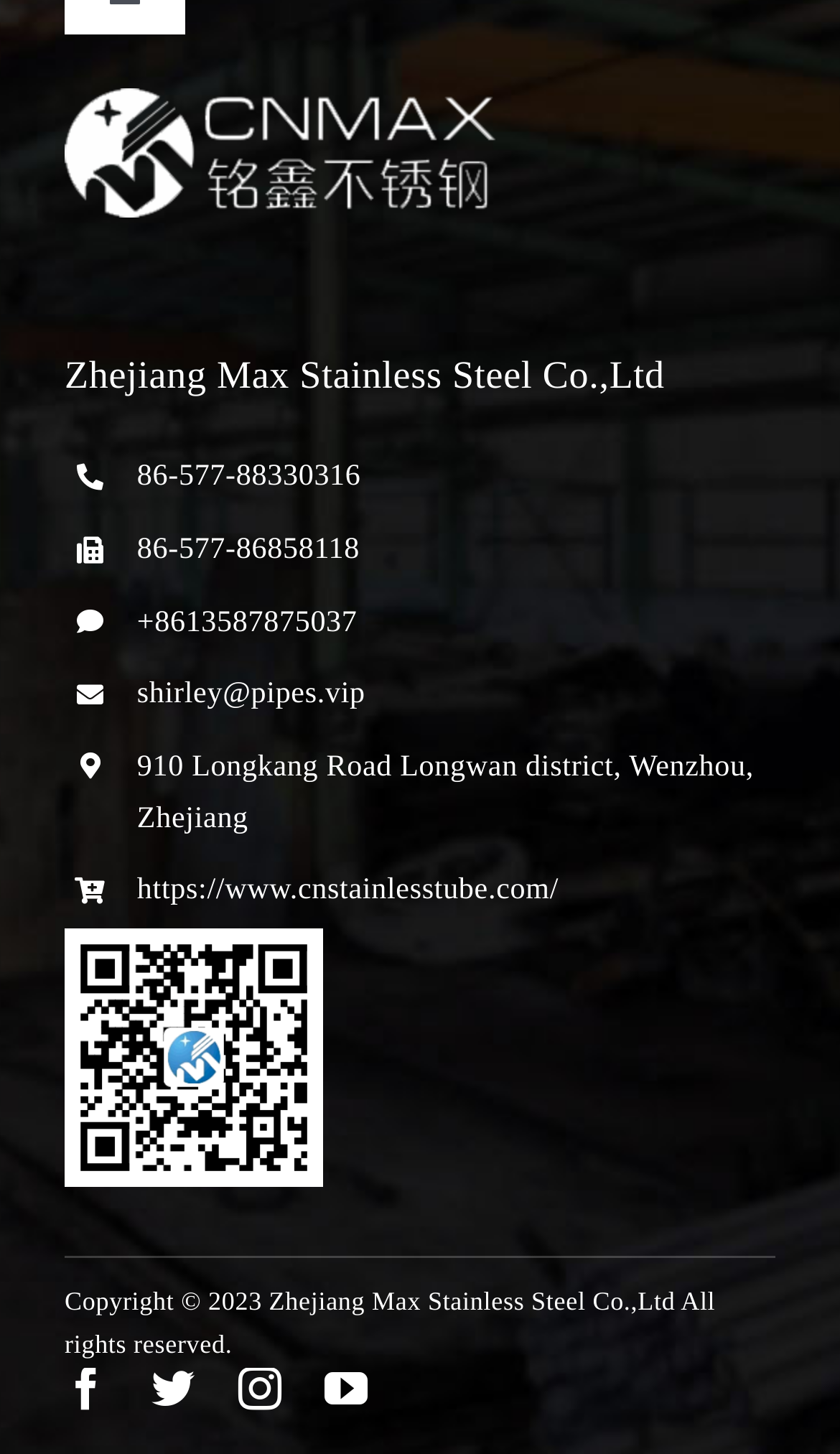How many social media links are provided?
Please give a detailed and elaborate explanation in response to the question.

There are four social media links provided at the bottom of the webpage, which are links to Facebook, Twitter, Instagram, and YouTube.